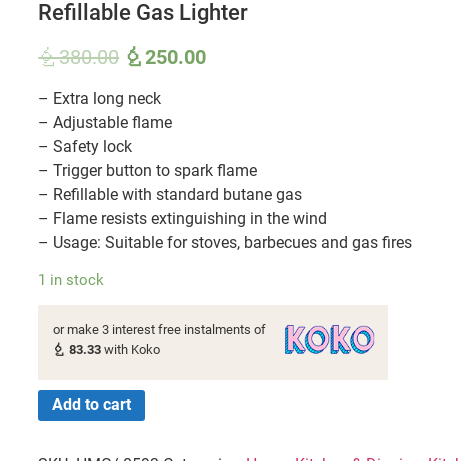Please answer the following question using a single word or phrase: 
How many interest-free installments are available for payment?

3